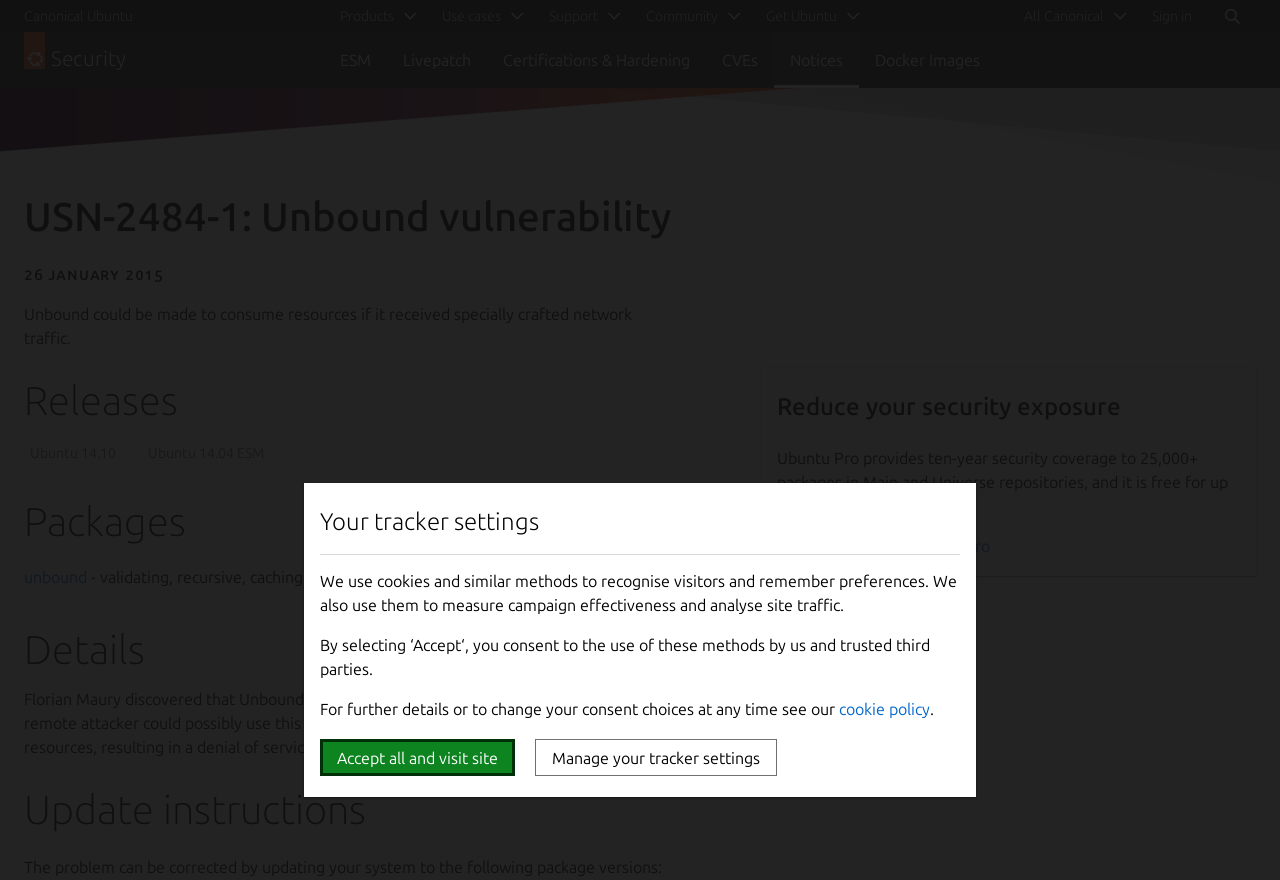Please identify the bounding box coordinates of the element's region that should be clicked to execute the following instruction: "Click on Products". The bounding box coordinates must be four float numbers between 0 and 1, i.e., [left, top, right, bottom].

[0.253, 0.0, 0.333, 0.036]